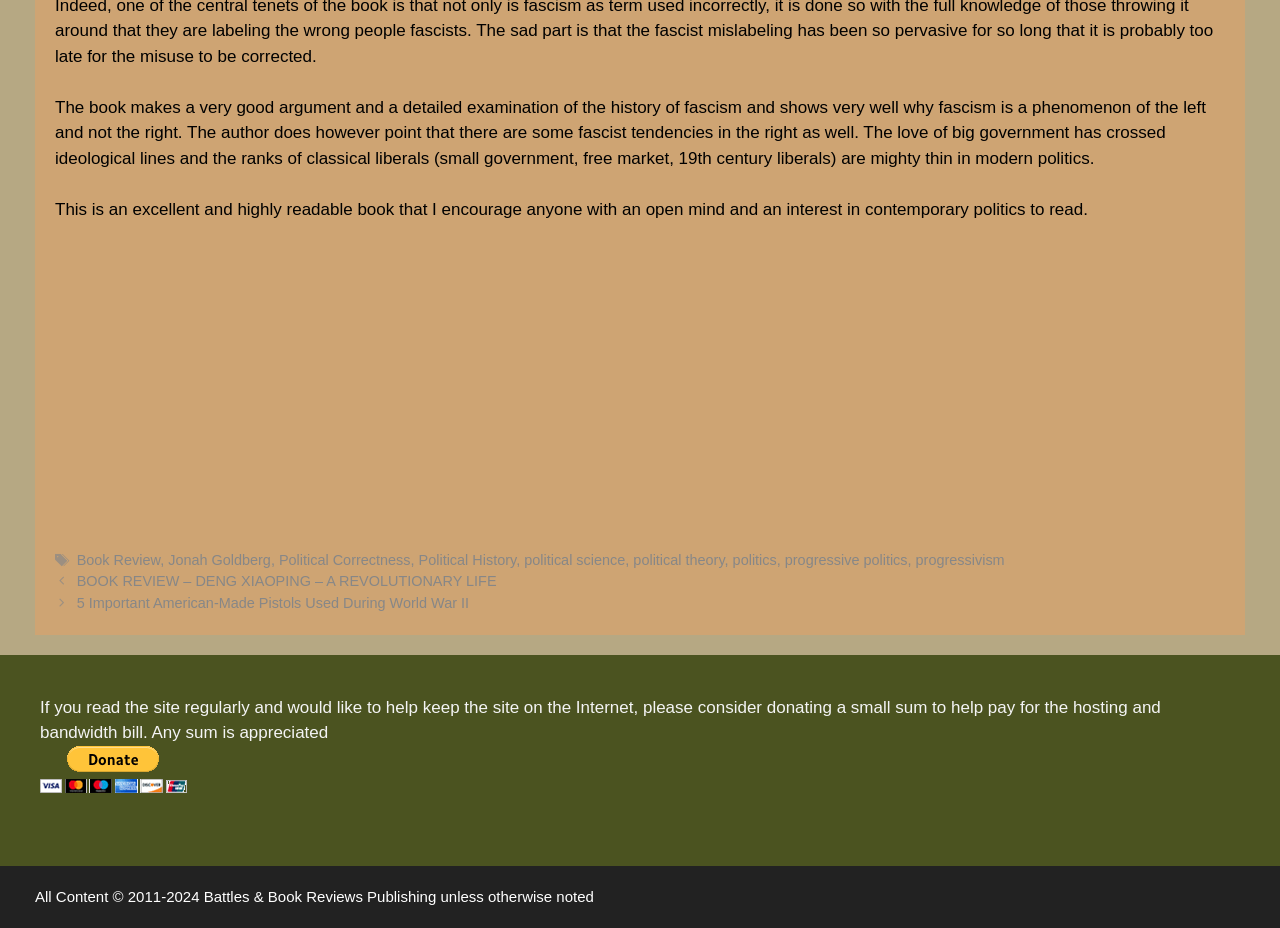What is the copyright period of the website's content?
Answer the question with detailed information derived from the image.

The StaticText element with ID 90 contains the copyright information, specifying the period from 2011 to 2024, indicating the duration for which the website's content is copyrighted.